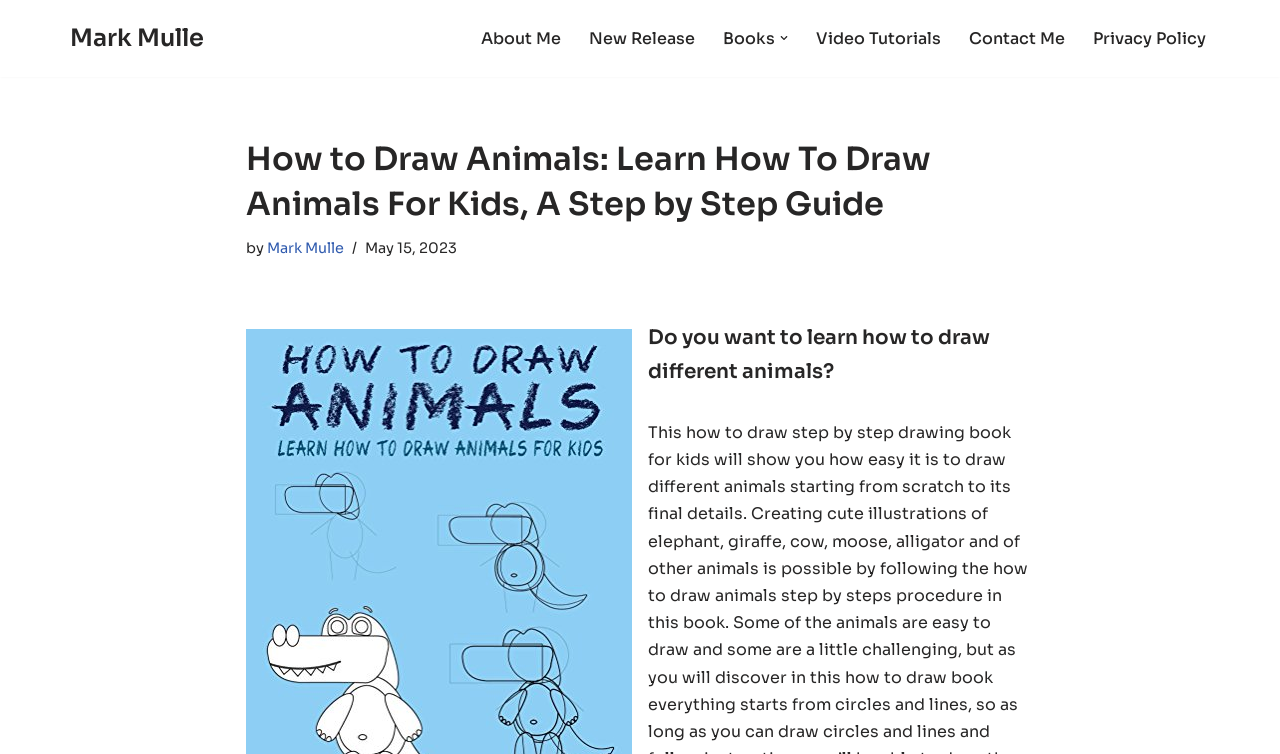Determine which piece of text is the heading of the webpage and provide it.

How to Draw Animals: Learn How To Draw Animals For Kids, A Step by Step Guide